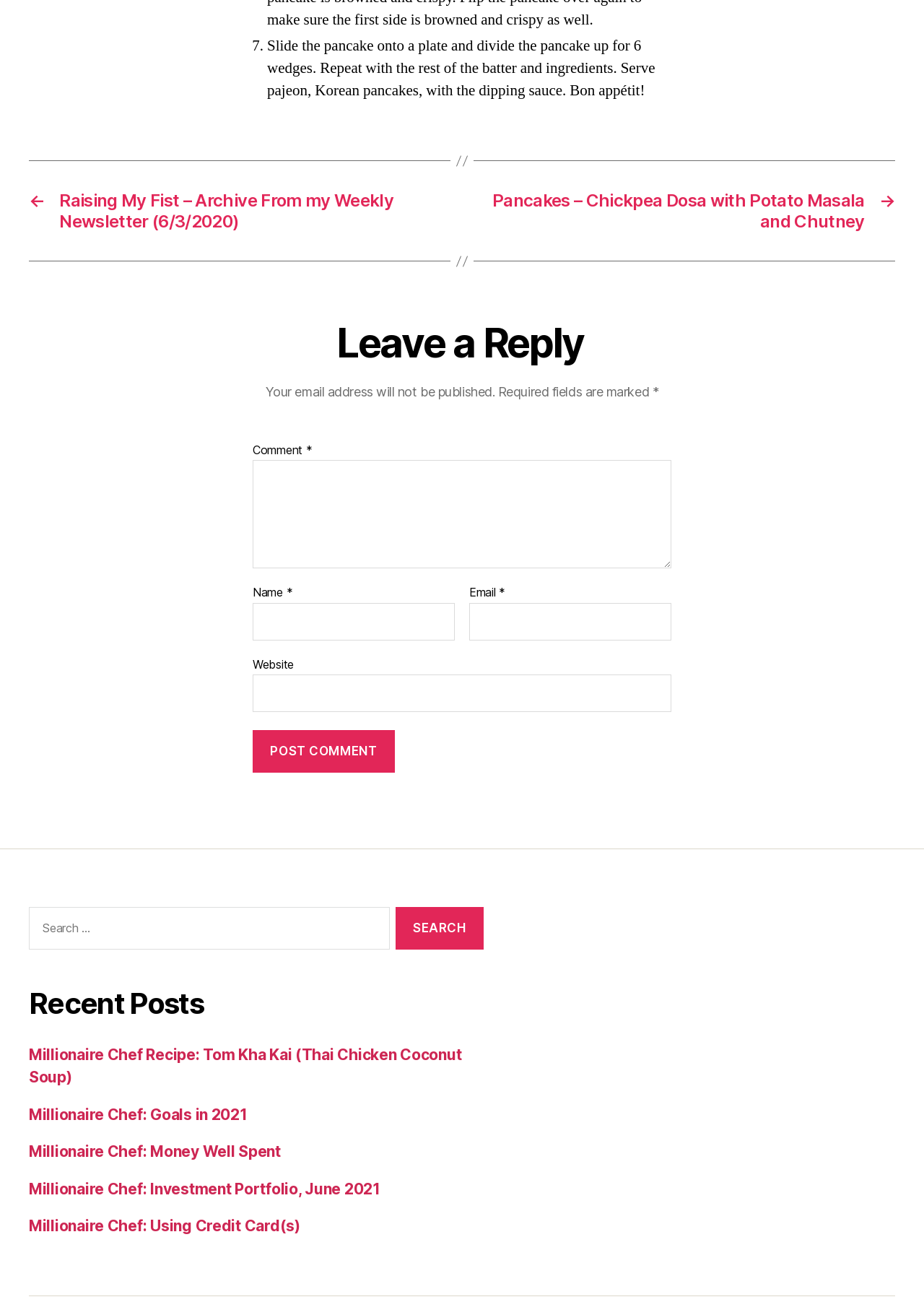Using the element description provided, determine the bounding box coordinates in the format (top-left x, top-left y, bottom-right x, bottom-right y). Ensure that all values are floating point numbers between 0 and 1. Element description: Millionaire Chef: Using Credit Card(s)

[0.031, 0.925, 0.325, 0.939]